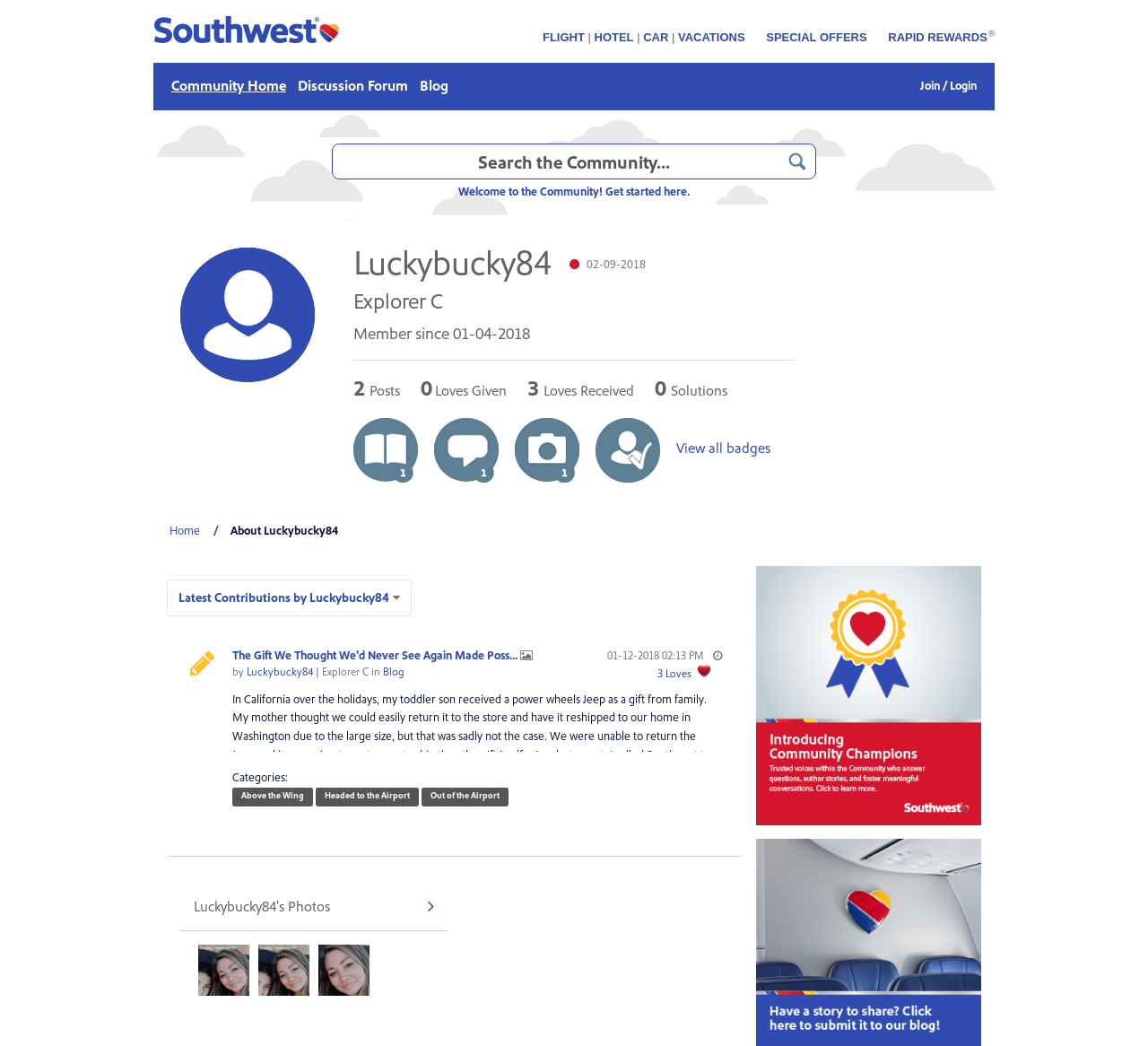Could you highlight the region that needs to be clicked to execute the instruction: "Go to the community home"?

[0.145, 0.06, 0.253, 0.105]